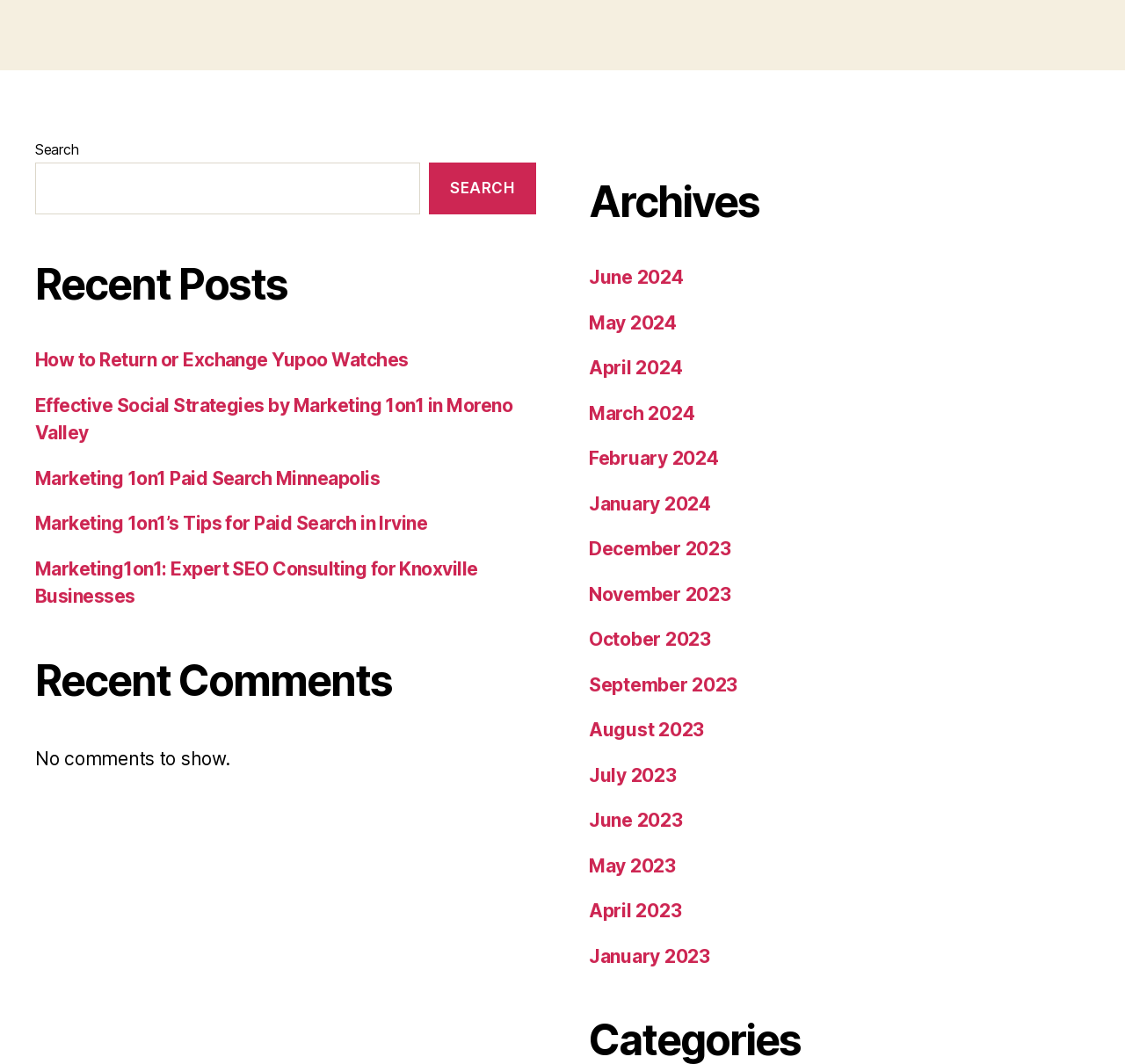What is the purpose of the search box?
Look at the image and construct a detailed response to the question.

The search box is located at the top of the webpage, and it has a button with the text 'SEARCH'. This suggests that the search box is used to search for posts on the website.